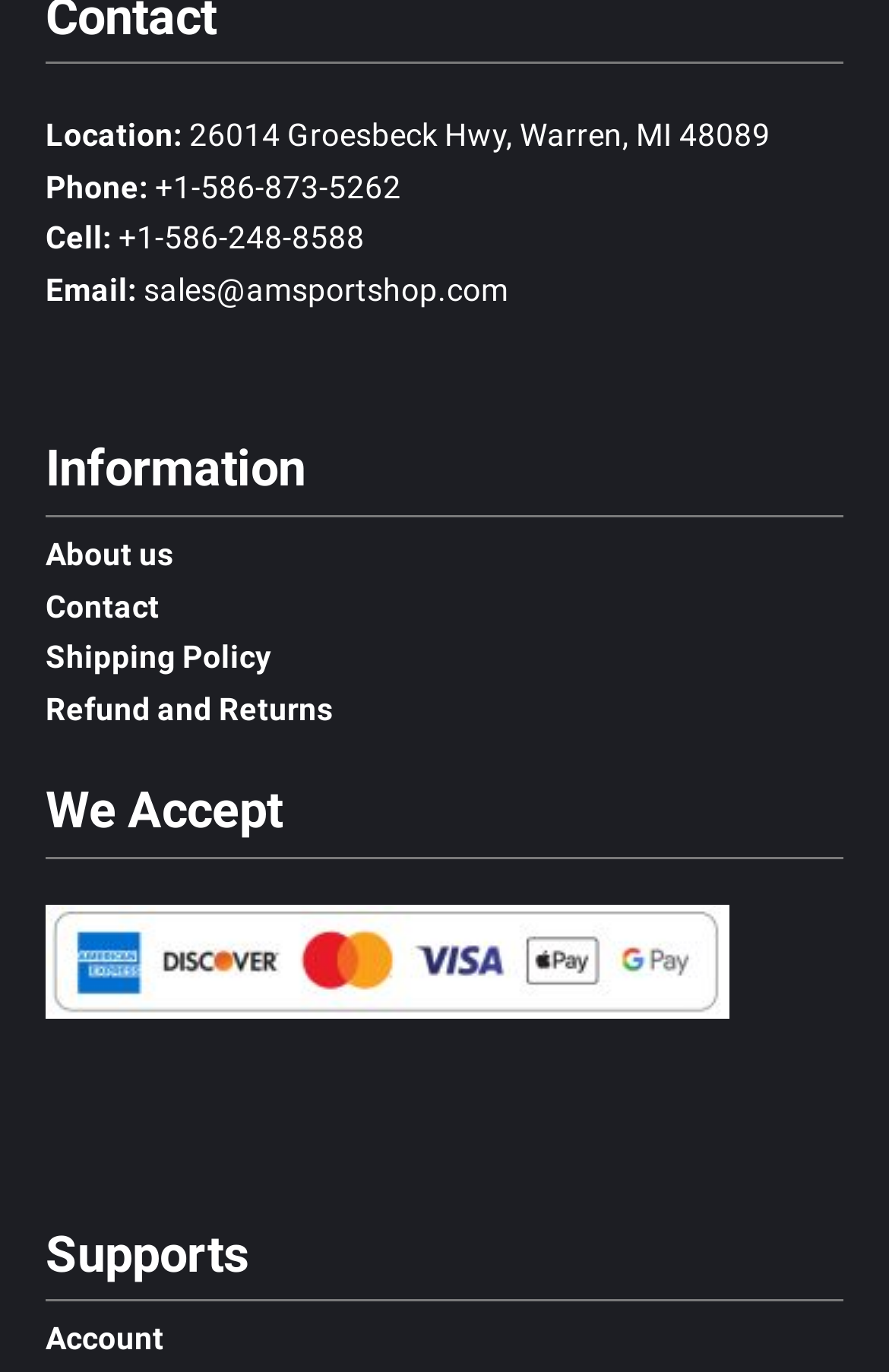Using the description: "Refund and Returns", determine the UI element's bounding box coordinates. Ensure the coordinates are in the format of four float numbers between 0 and 1, i.e., [left, top, right, bottom].

[0.051, 0.498, 0.949, 0.535]